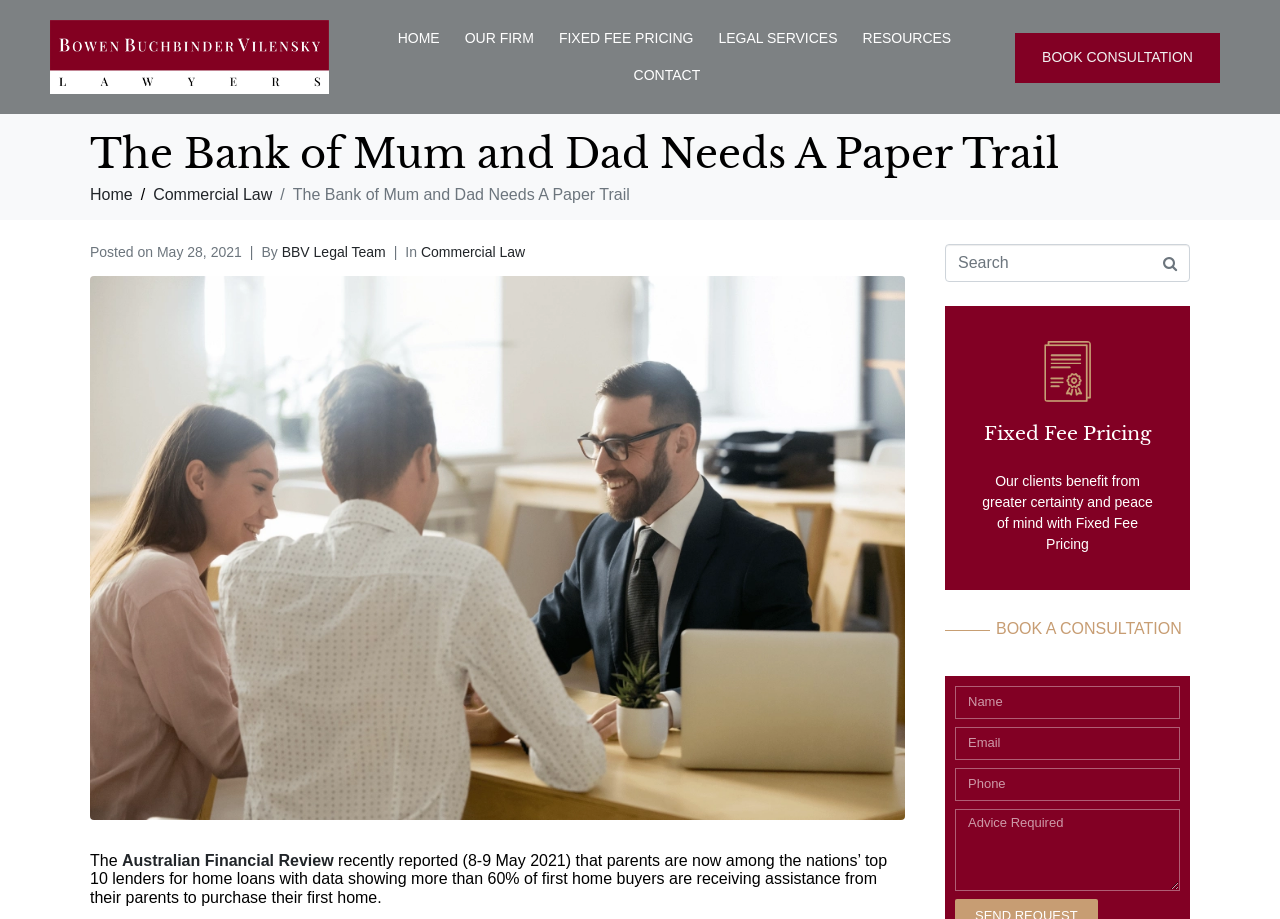Respond to the following question using a concise word or phrase: 
What is the purpose of the 'Fixed Fee Pricing' section?

To explain the benefits of fixed fees